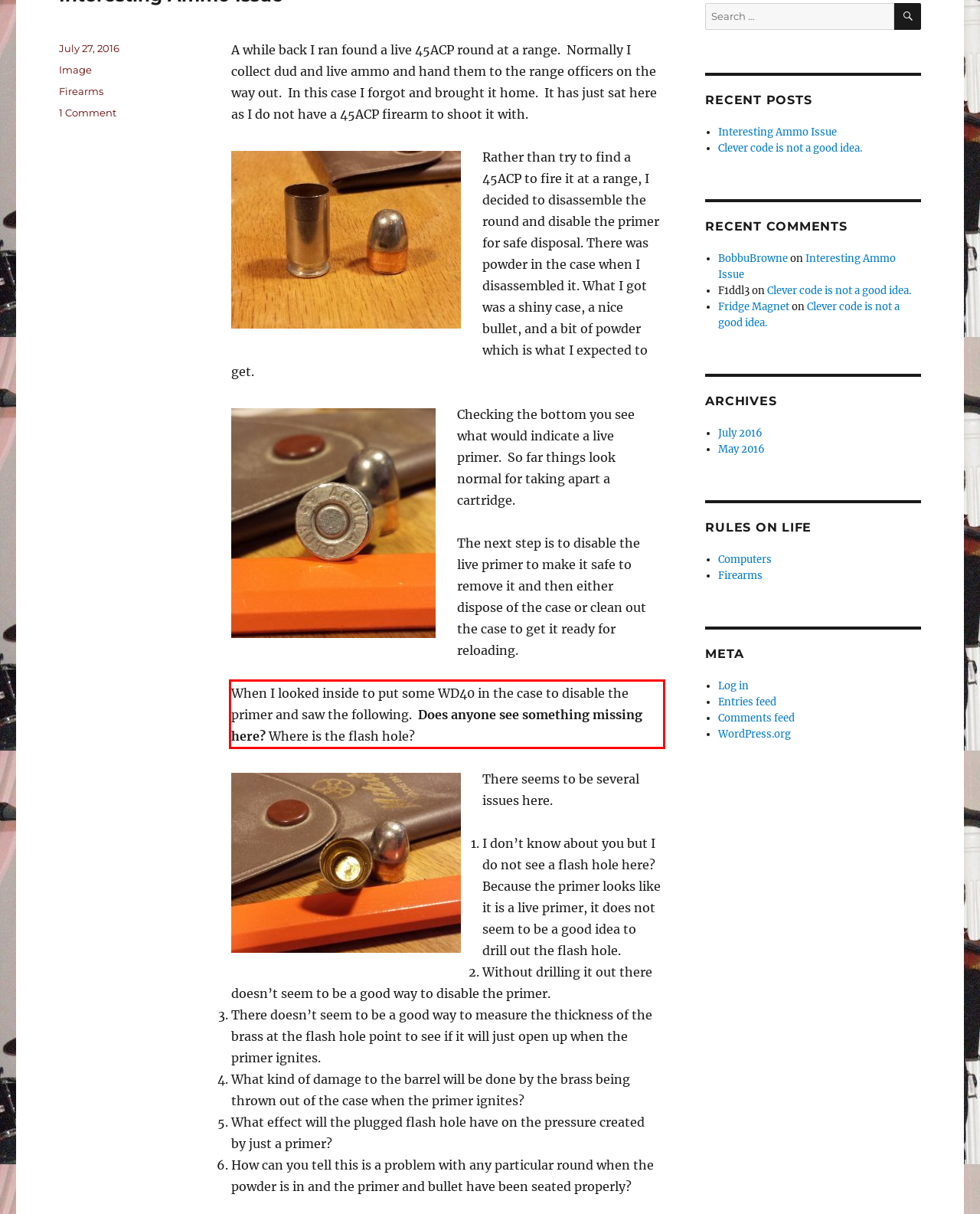Observe the screenshot of the webpage that includes a red rectangle bounding box. Conduct OCR on the content inside this red bounding box and generate the text.

When I looked inside to put some WD40 in the case to disable the primer and saw the following. Does anyone see something missing here? Where is the flash hole?